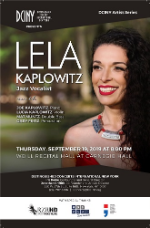Answer the following in one word or a short phrase: 
What is the name of the venue where Lela Kaplowitz will perform?

Carnegie Hall